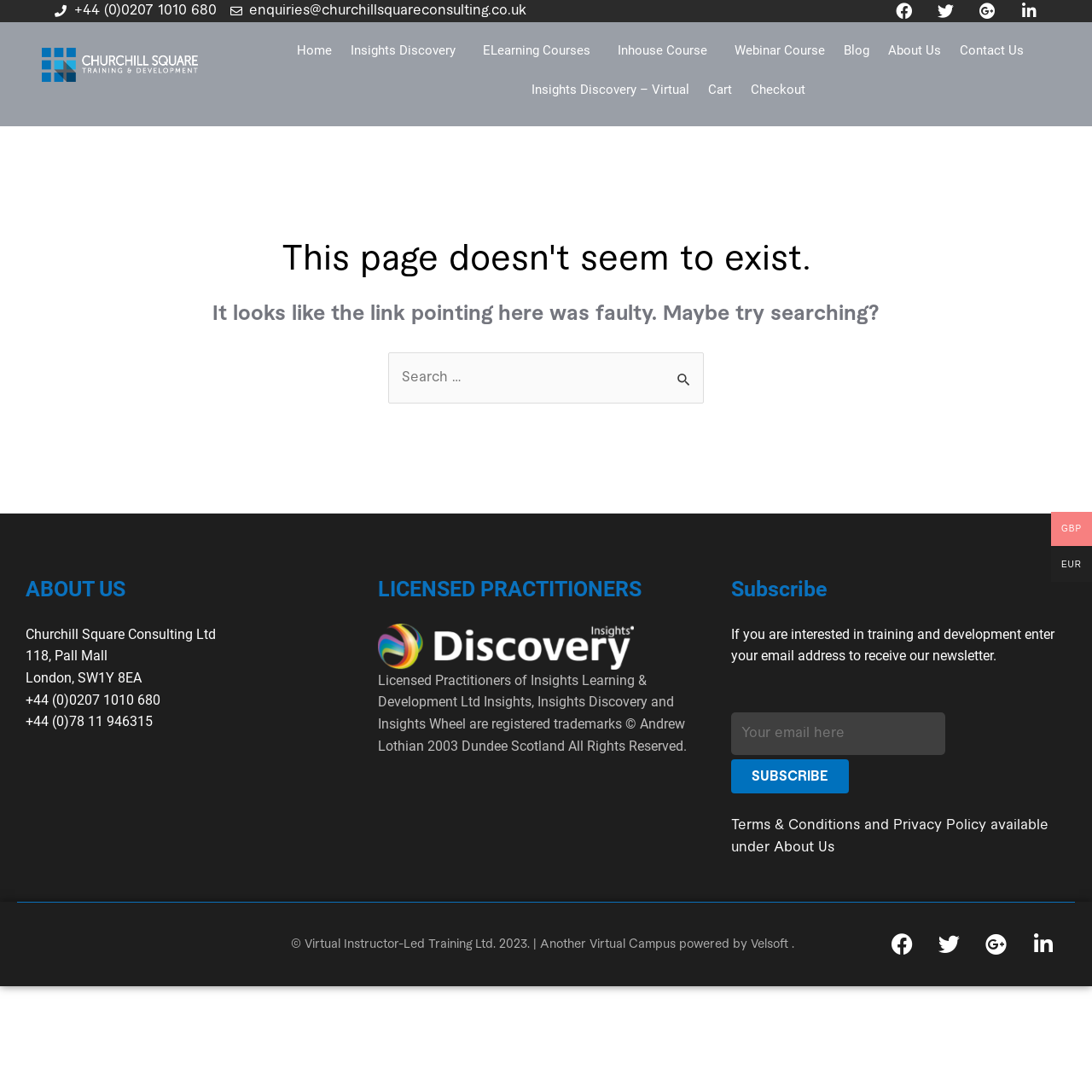Identify the bounding box coordinates of the clickable region to carry out the given instruction: "Learn about Codes of Conduct in Science".

None